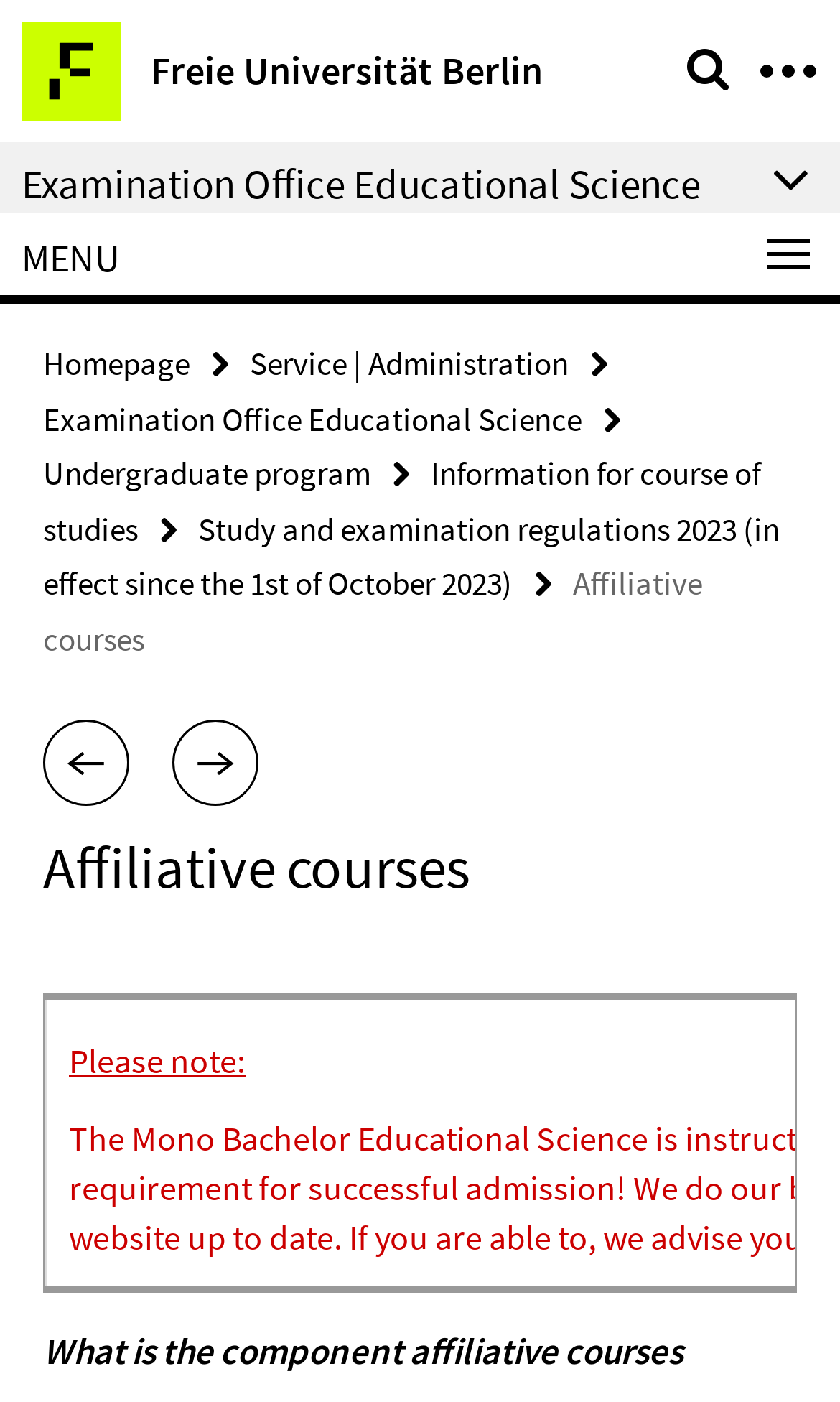Given the description of the UI element: "Service | Administration", predict the bounding box coordinates in the form of [left, top, right, bottom], with each value being a float between 0 and 1.

[0.297, 0.244, 0.677, 0.274]